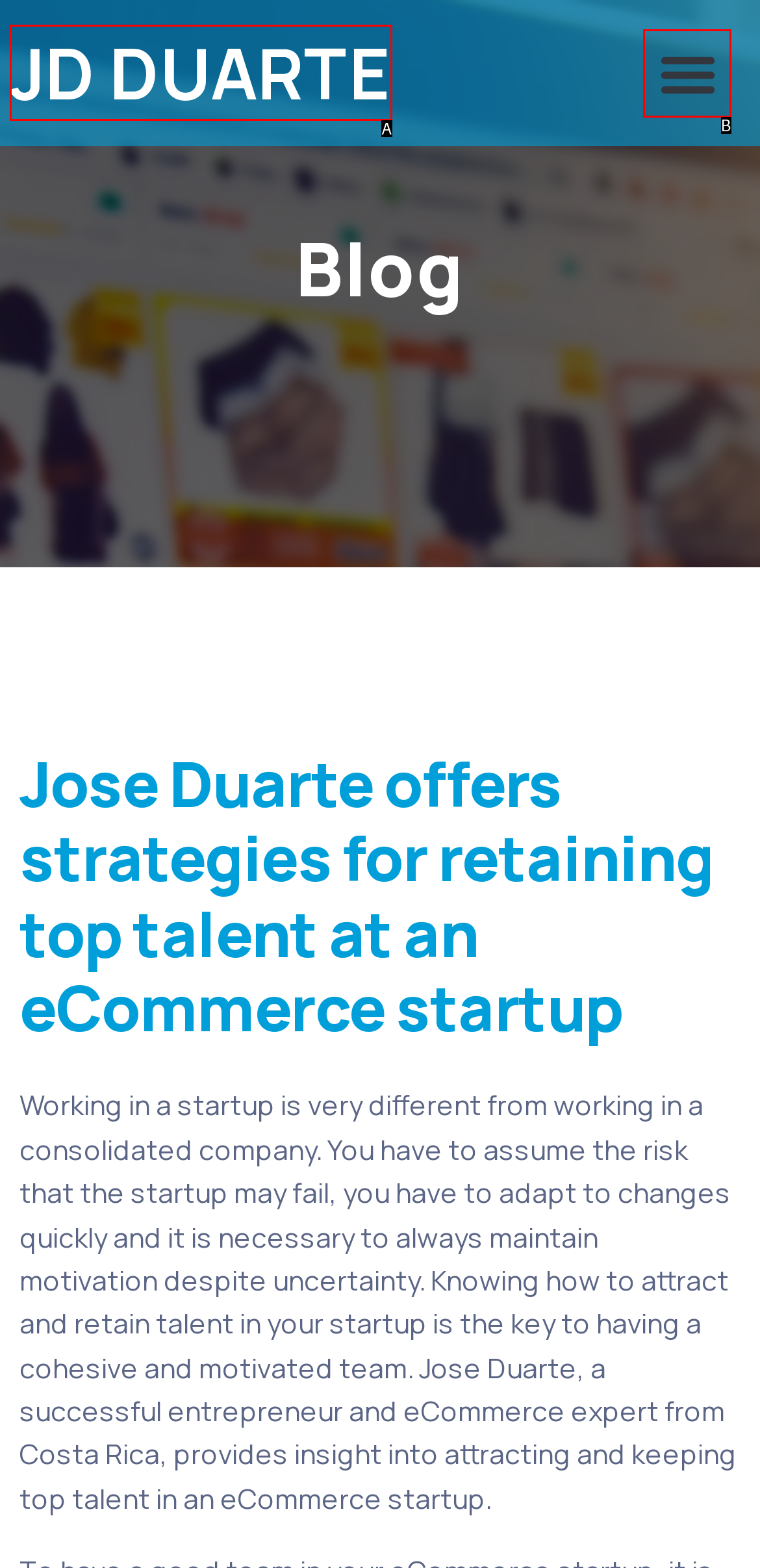Pick the option that corresponds to: JD Duarte
Provide the letter of the correct choice.

A